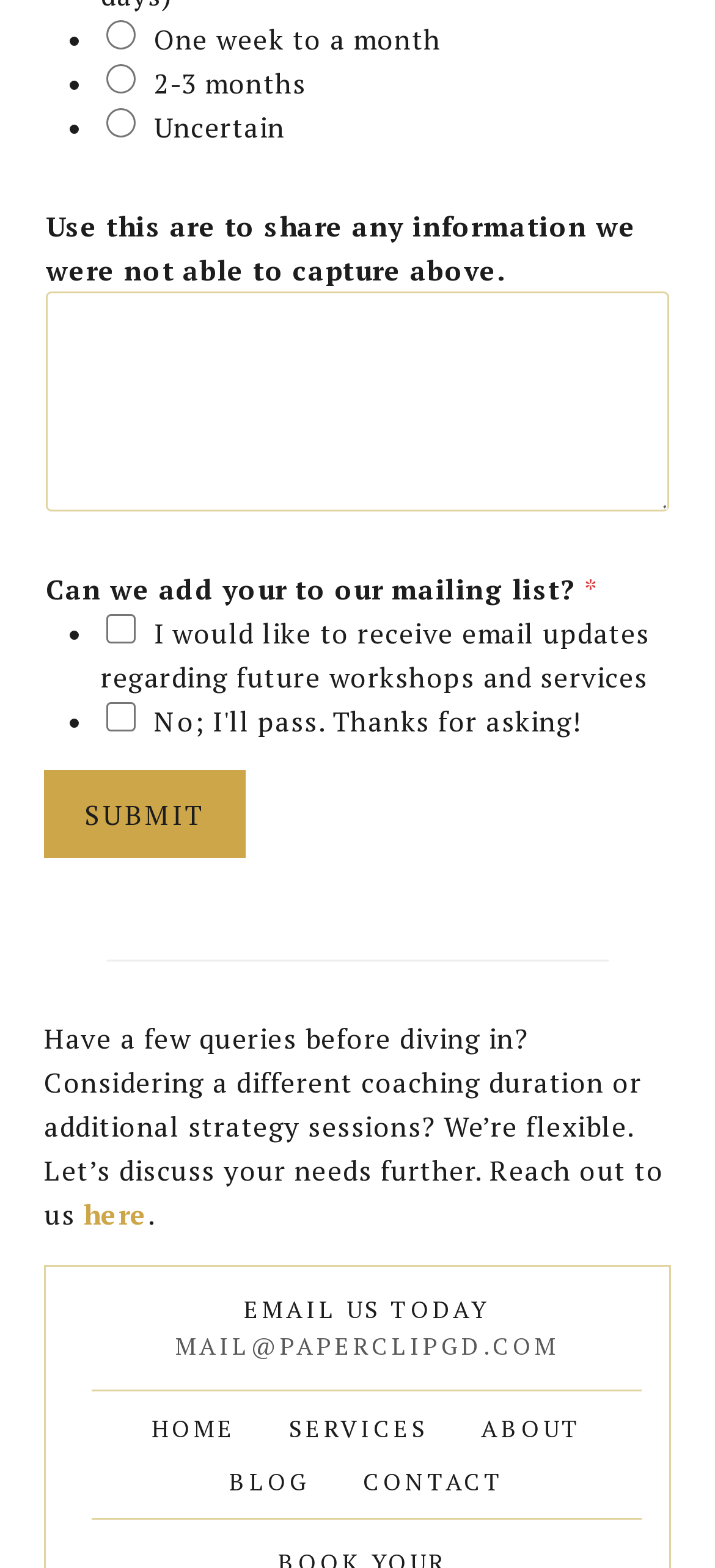Provide a short, one-word or phrase answer to the question below:
What is the purpose of the textbox?

Share additional information